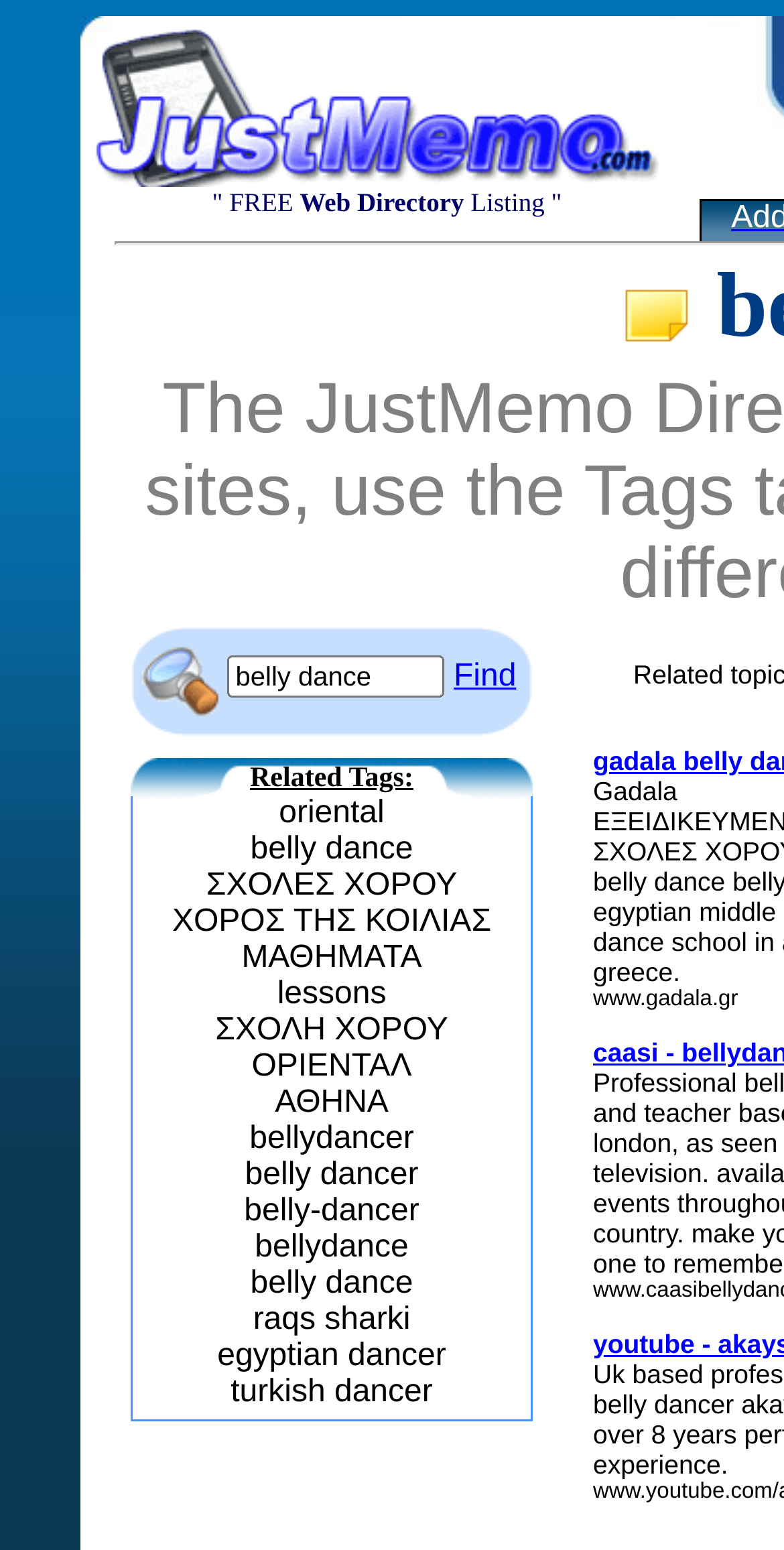What is the purpose of the textbox?
Identify the answer in the screenshot and reply with a single word or phrase.

Search